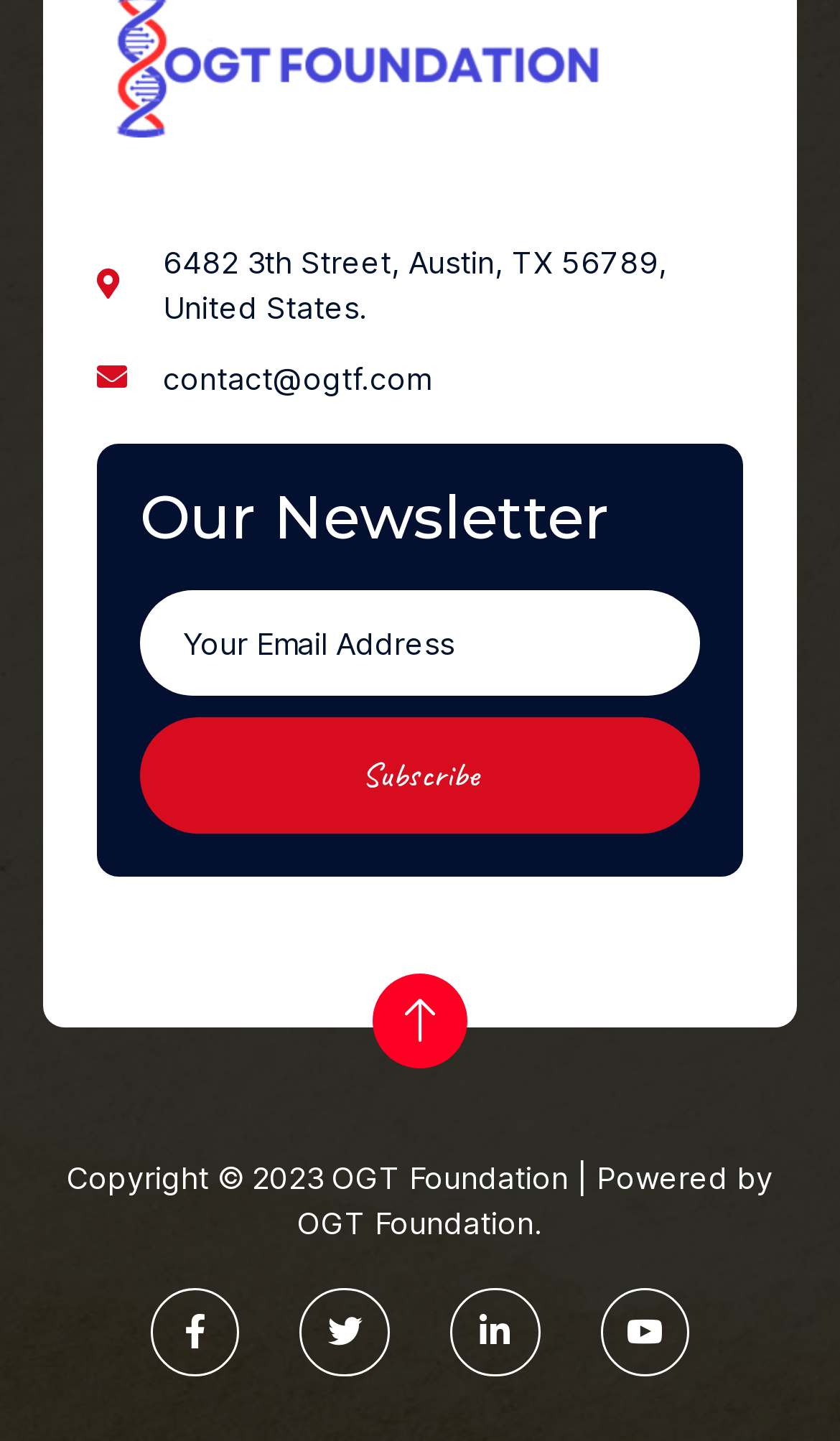Please predict the bounding box coordinates (top-left x, top-left y, bottom-right x, bottom-right y) for the UI element in the screenshot that fits the description: Twitter

[0.357, 0.893, 0.464, 0.956]